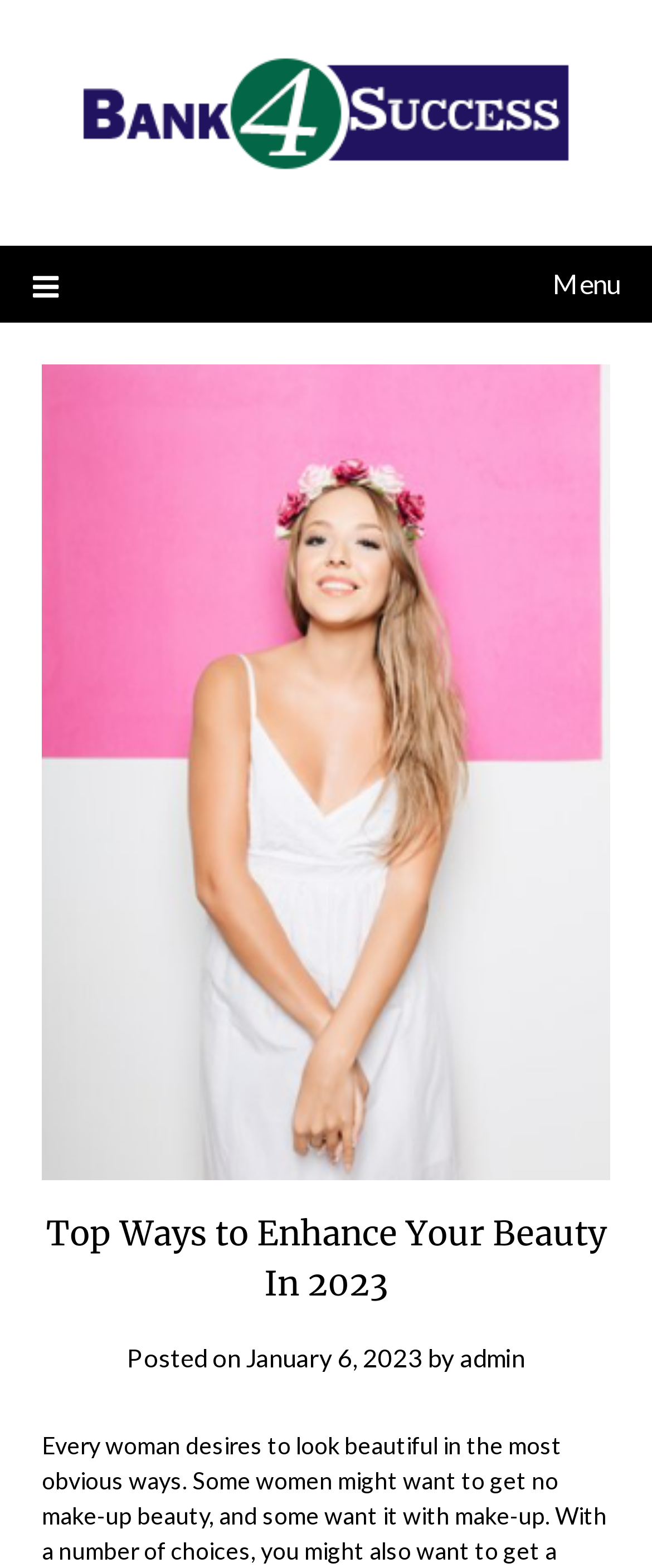Give a one-word or short phrase answer to the question: 
What is the main category of the webpage?

Beauty